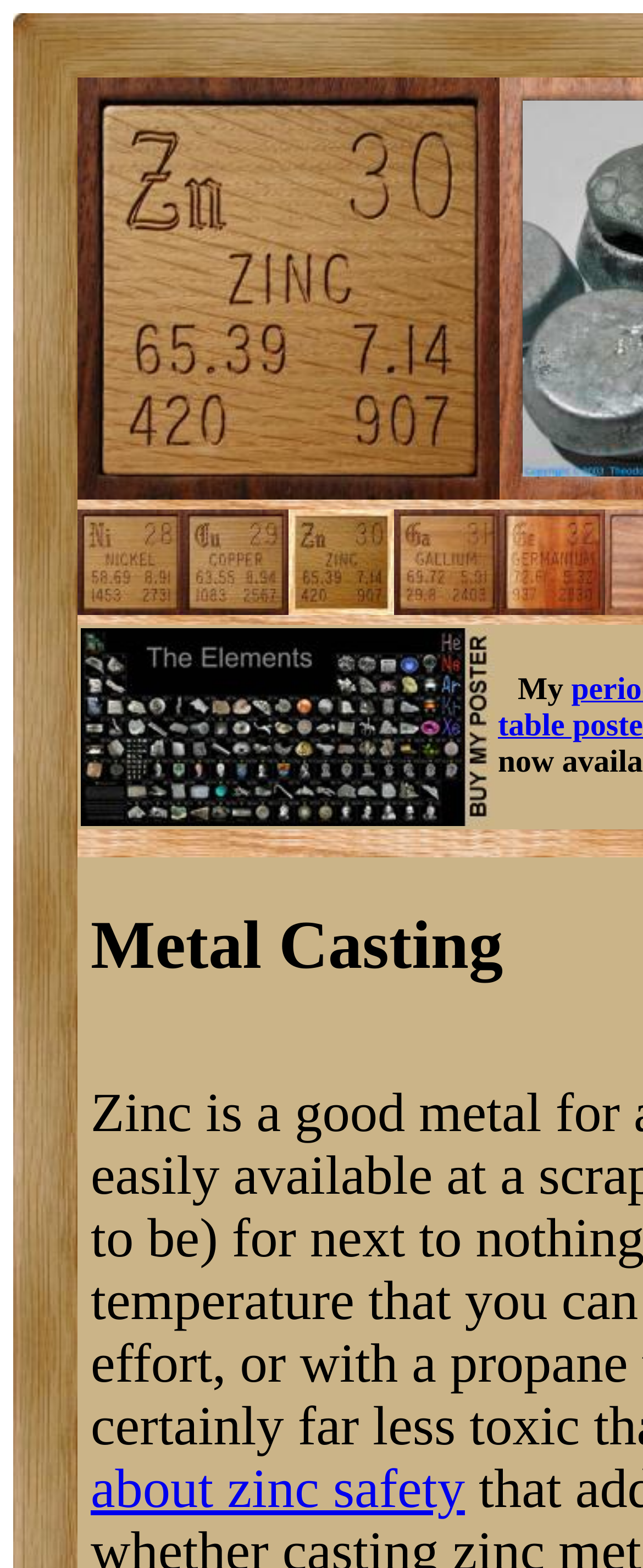Find the bounding box coordinates for the element described here: "alt="Work At Home Tech Jobs"".

None